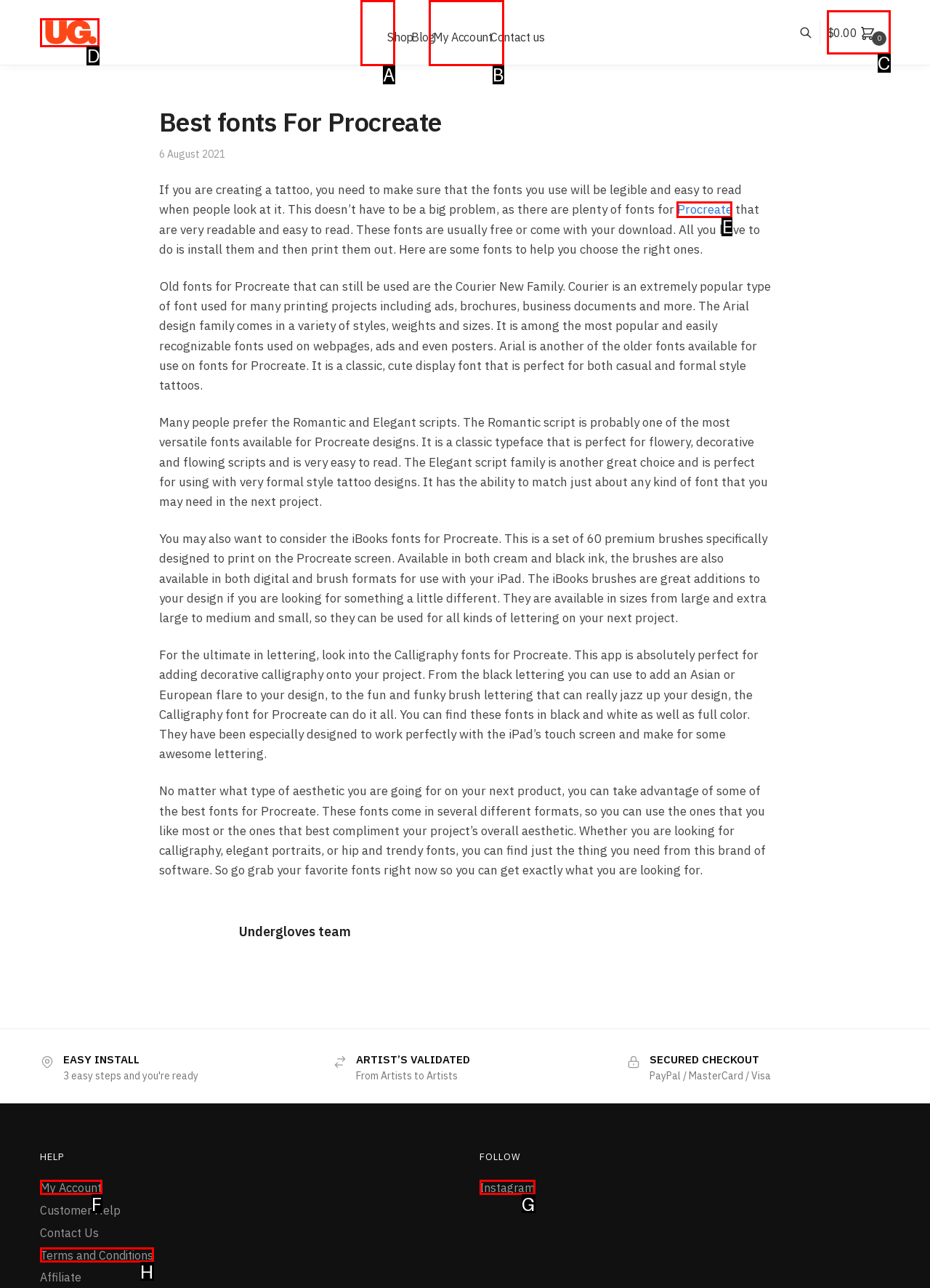Please determine which option aligns with the description: Terms and Conditions. Respond with the option’s letter directly from the available choices.

H